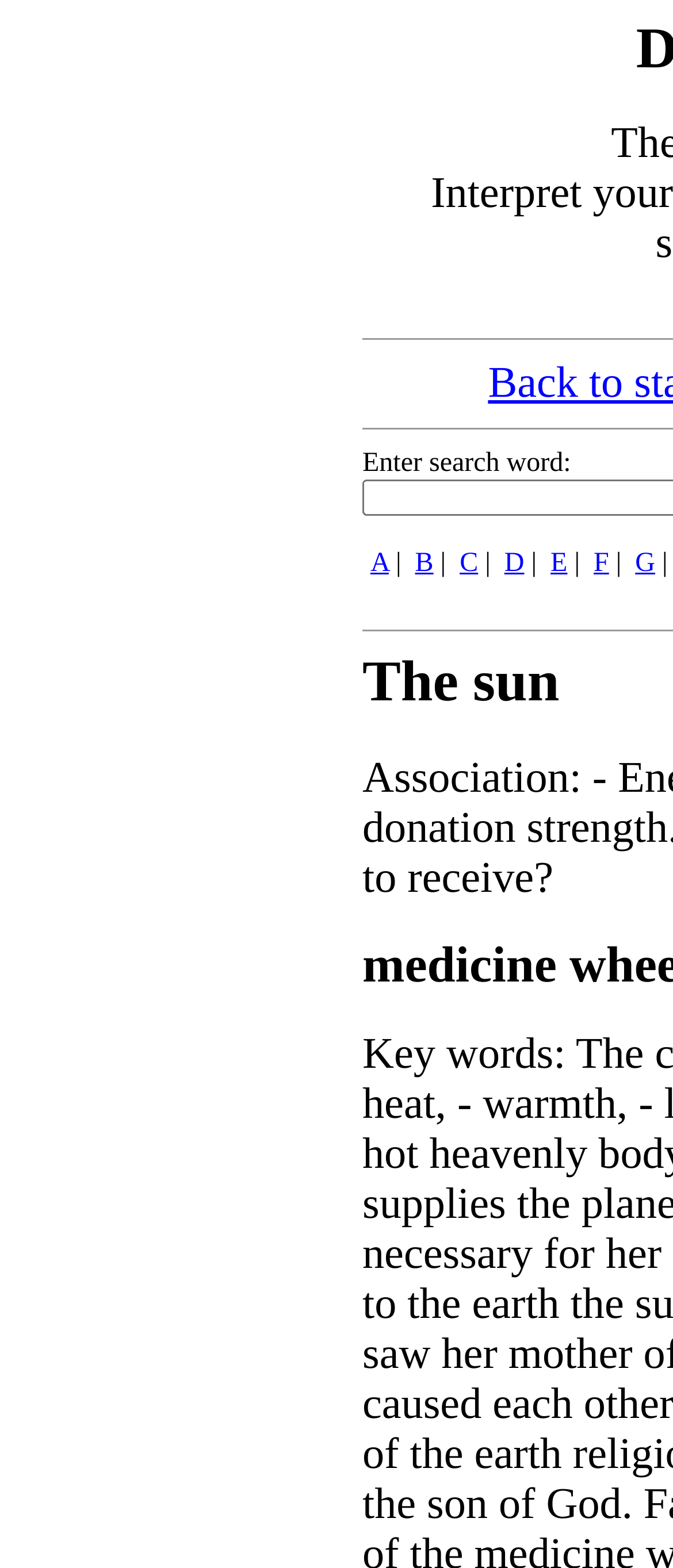Locate the bounding box of the UI element described in the following text: "D".

[0.749, 0.35, 0.779, 0.369]